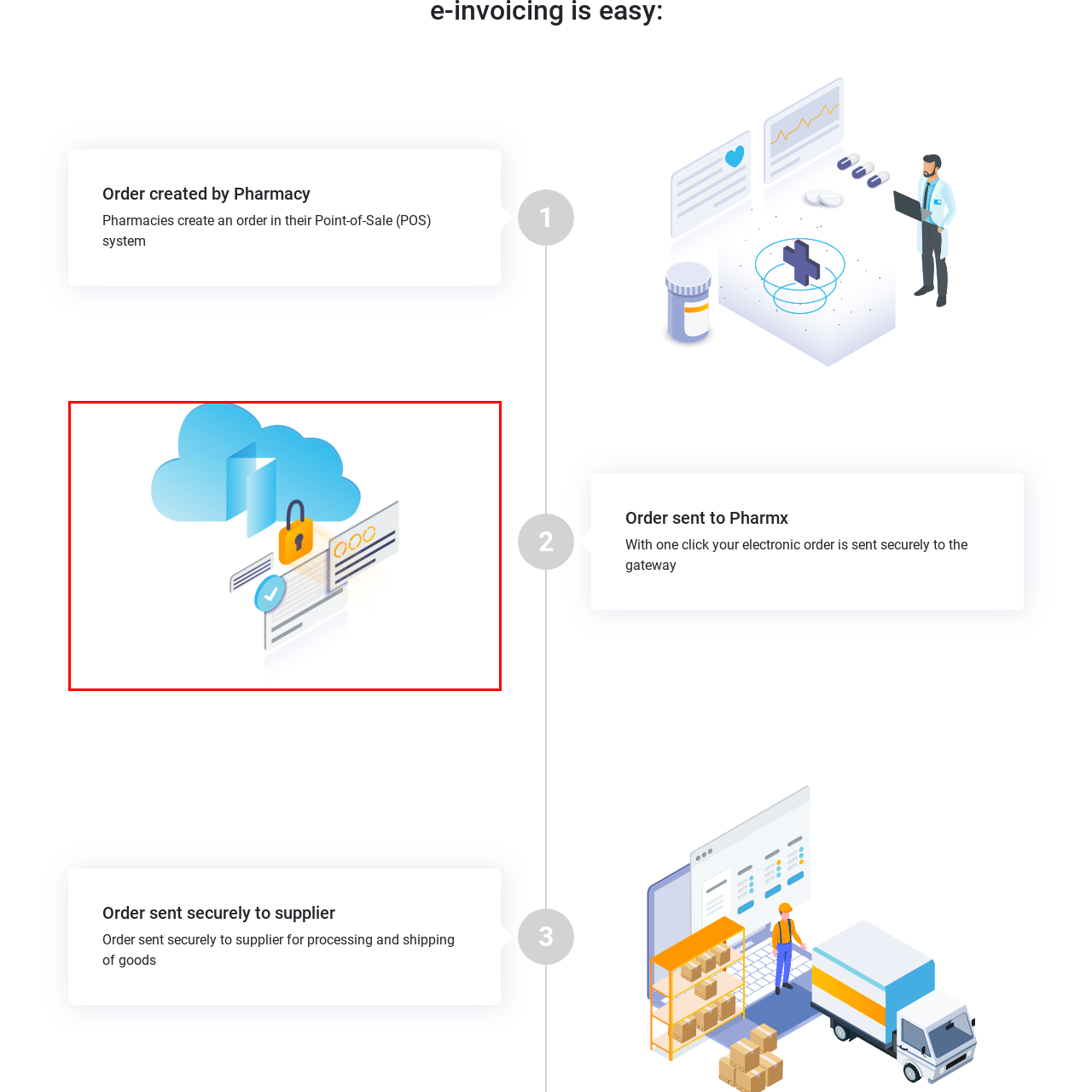Inspect the section within the red border, What indicates successful validation of the order? Provide a one-word or one-phrase answer.

blue checkmark